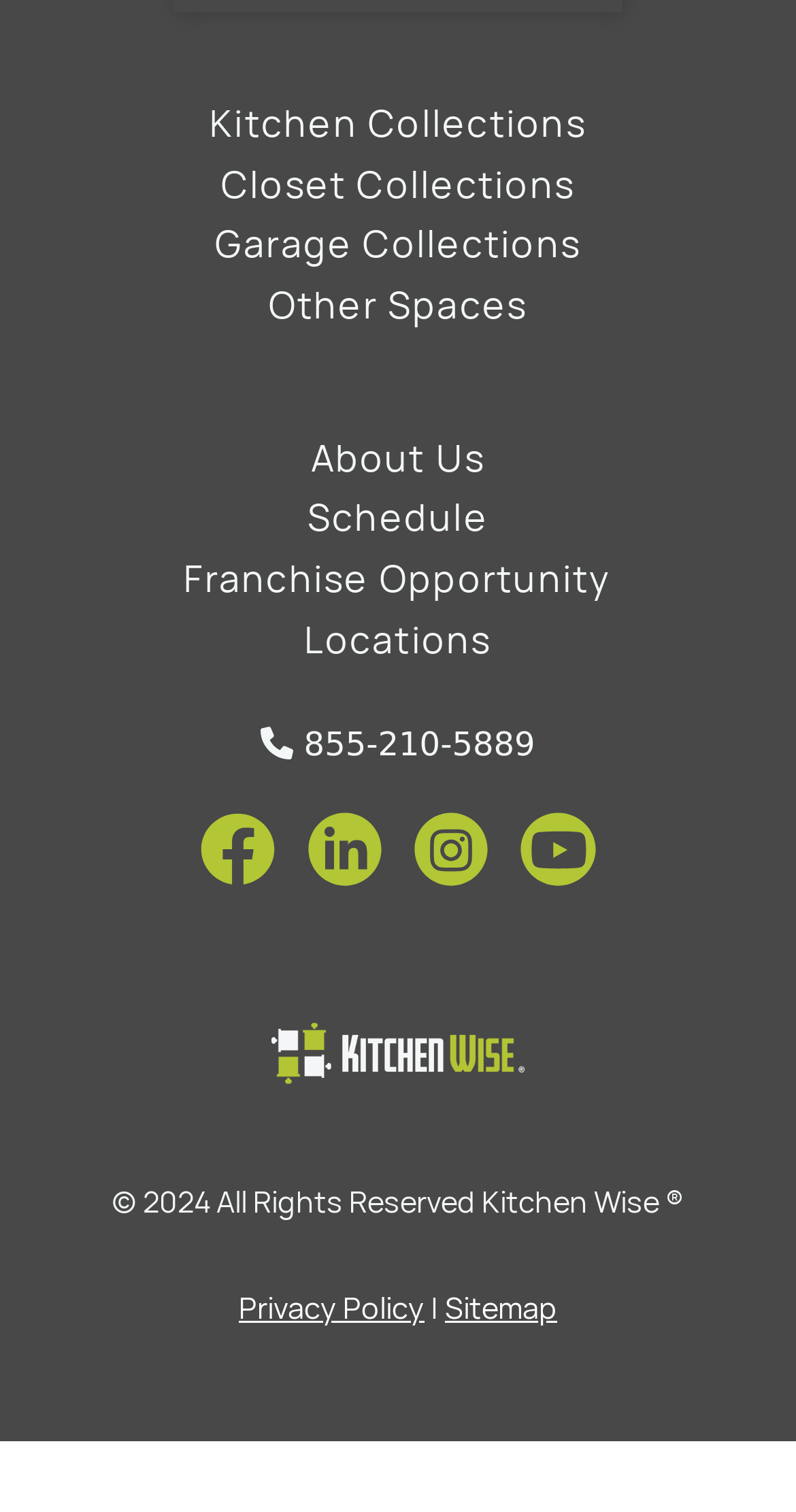Give the bounding box coordinates for this UI element: "Schedule". The coordinates should be four float numbers between 0 and 1, arranged as [left, top, right, bottom].

[0.386, 0.326, 0.614, 0.358]